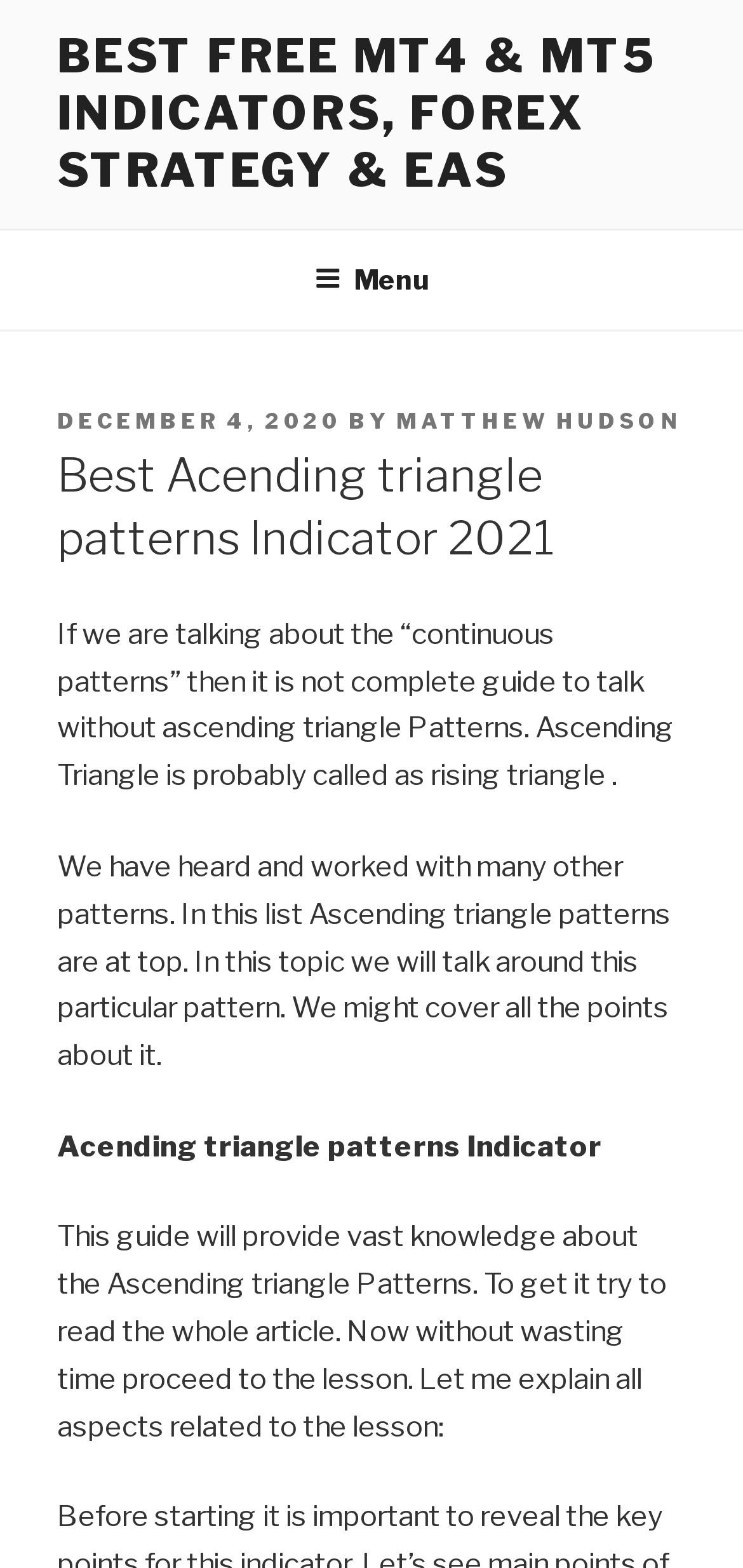What is the format of the posting date on this webpage?
Please utilize the information in the image to give a detailed response to the question.

The posting date on this webpage is in the format of 'Month Day, Year', as seen in the link 'DECEMBER 4, 2020', which provides information about when the article was posted.